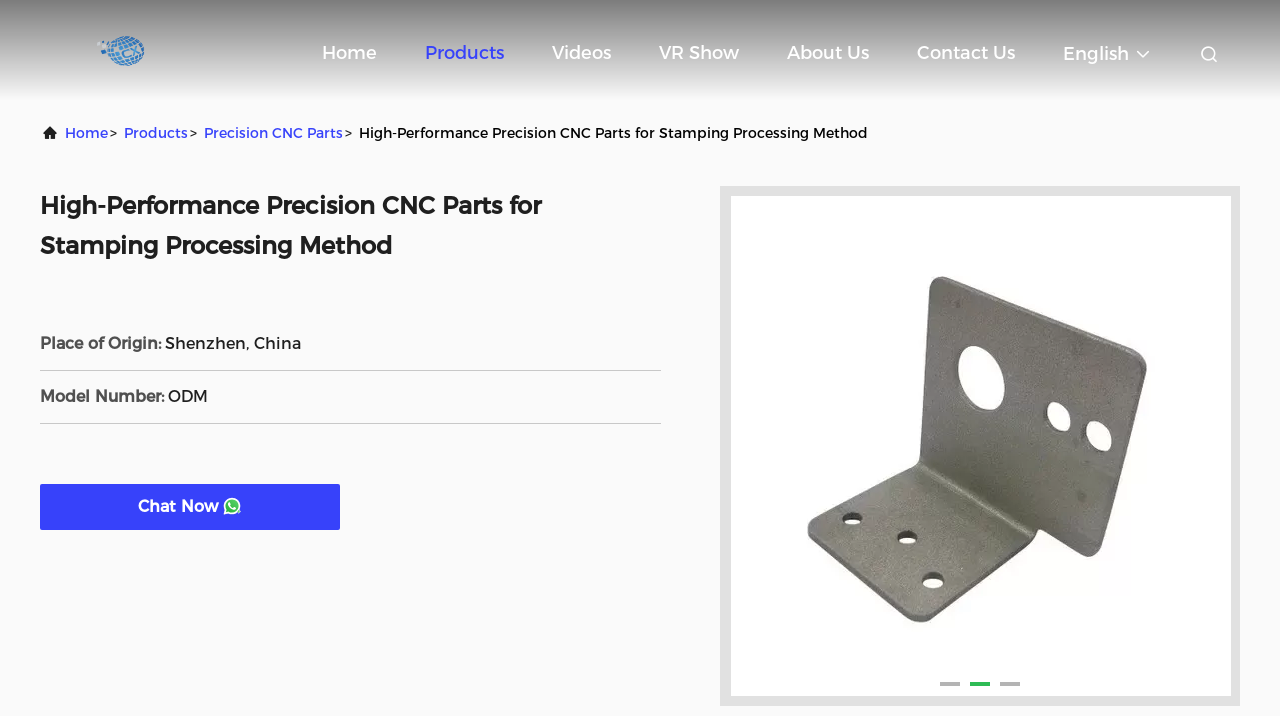Provide a thorough description of the webpage's content and layout.

This webpage is about High-Performance Precision CNC Parts for Stamping Processing Method from China. At the top left, there is a company logo and a link to "Shenzhen Chongxi PRECISION Hardware Co., Ltd". Next to it, there are several navigation links, including "Home", "Products", "Videos", "VR Show", "About Us", and "Contact Us". 

Below the navigation links, there is a section with a heading that matches the webpage title. This section contains details about the product, including its place of origin, which is Shenzhen, China, and its model number, which is ODM.

On the left side of the page, there is a sidebar with links to "Home", "Products", and "Precision CNC Parts". There is also a small arrow icon and a "Chat Now" button.

The main content of the page is divided into two sections. The first section has a large image of the product, and the second section has another image of the product, but with a different perspective. Both sections have a link to the product title.

At the top right corner, there is a language selection option with the text "English".